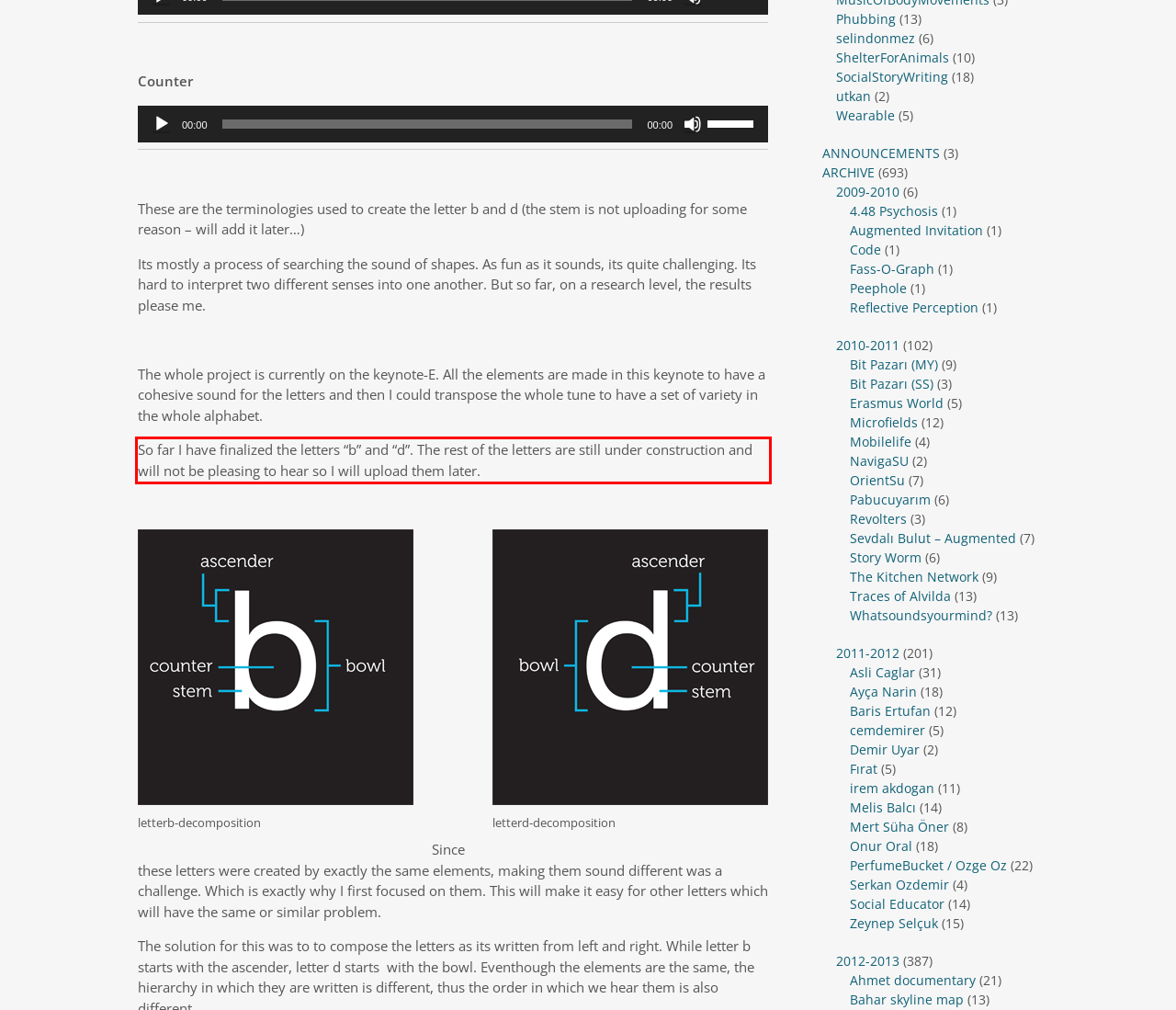In the given screenshot, locate the red bounding box and extract the text content from within it.

So far I have finalized the letters “b” and “d”. The rest of the letters are still under construction and will not be pleasing to hear so I will upload them later.